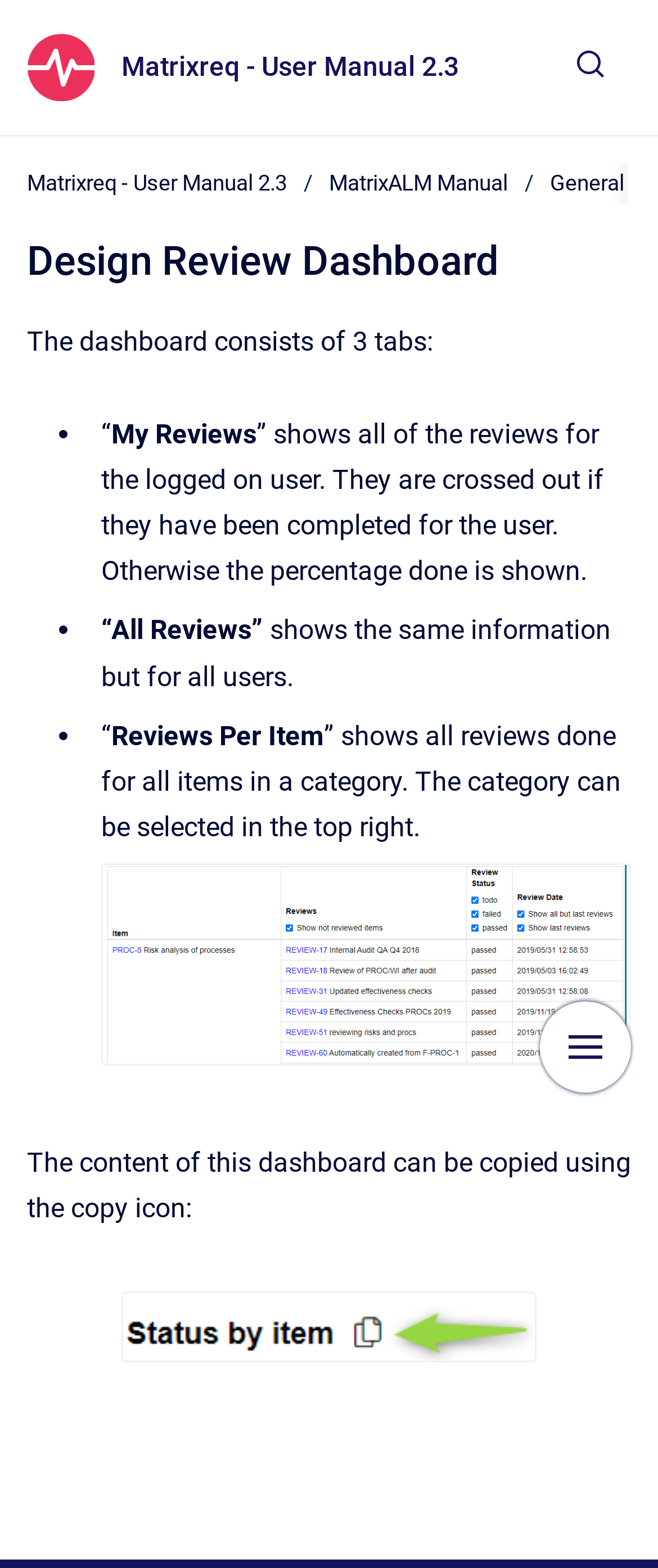Answer the question with a single word or phrase: 
What is the purpose of the copy icon?

To copy dashboard content